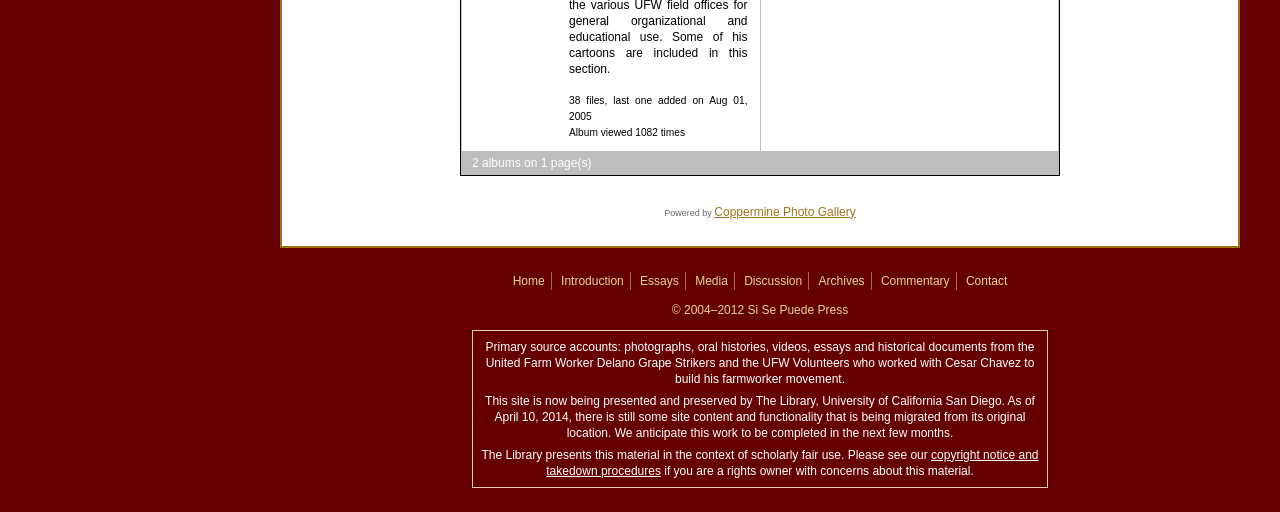What is the primary source of the accounts on this site?
Can you give a detailed and elaborate answer to the question?

The answer can be found in the StaticText element with the text 'Primary source accounts: photographs, oral histories, videos, essays and historical documents from the United Farm Worker Delano Grape Strikers and the UFW Volunteers who worked with Cesar Chavez to build his farmworker movement.' which describes the primary source of the accounts on this site.